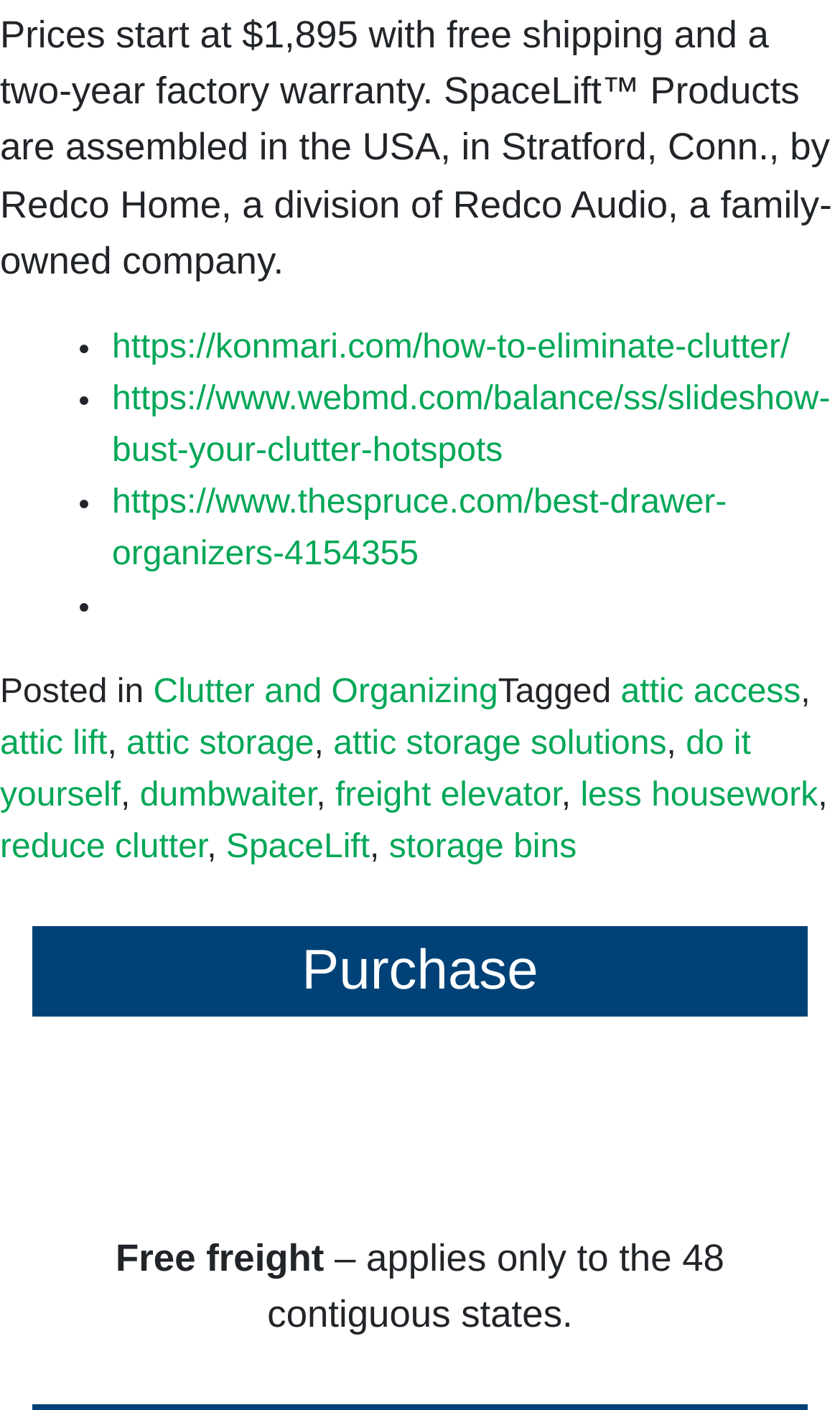Using details from the image, please answer the following question comprehensively:
What is the condition for free freight?

I read the text below the 'Free freight' statement, which specifies that the offer only applies to the 48 contiguous states.